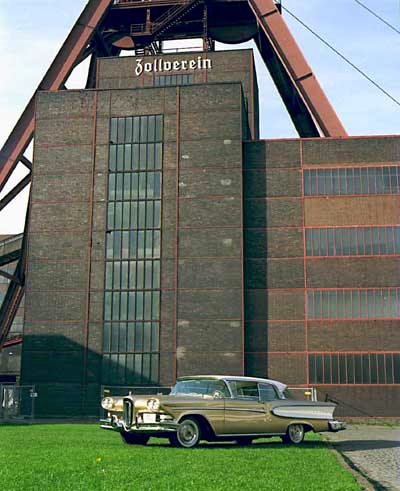What is the material of the building's facade?
Please look at the screenshot and answer using one word or phrase.

Dark brick